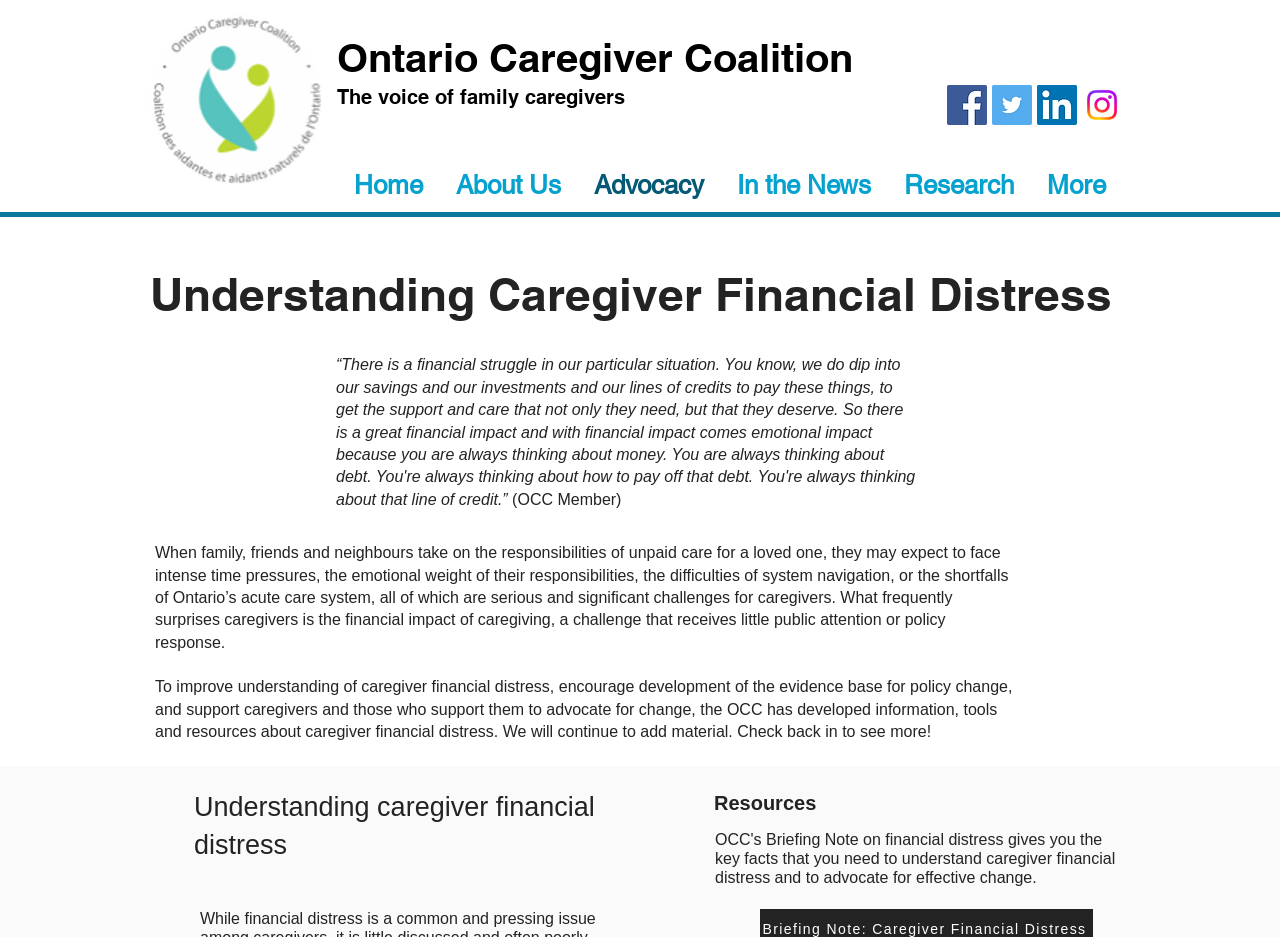Find the bounding box coordinates of the area to click in order to follow the instruction: "Read about Advocacy".

[0.451, 0.178, 0.562, 0.213]